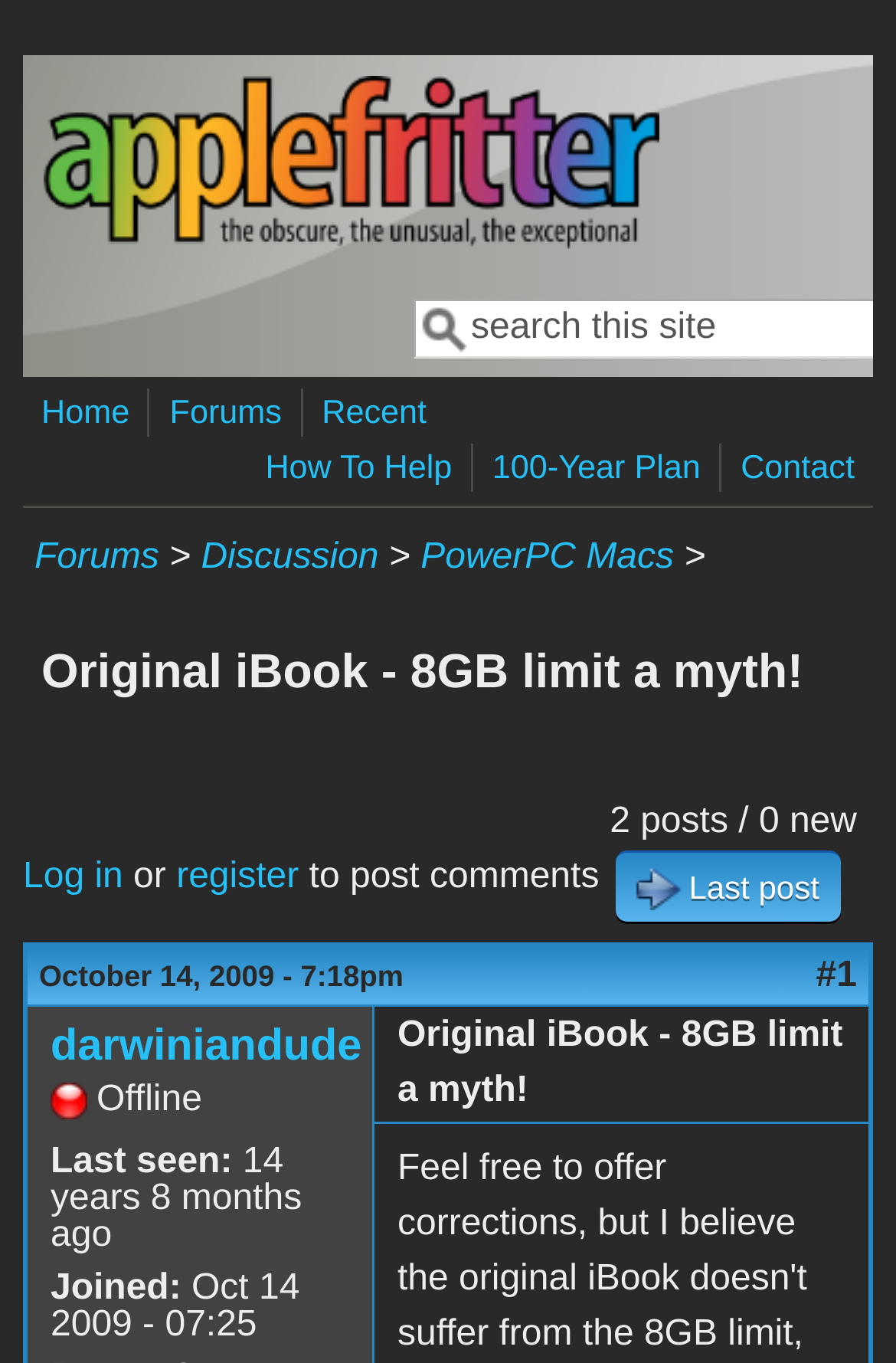What is the name of the website?
Based on the screenshot, give a detailed explanation to answer the question.

I inferred this from the meta description 'Original iBook - 8GB limit a myth! | Applefritter' and the presence of the 'Home' link at the top of the webpage, which suggests that Applefritter is the name of the website.